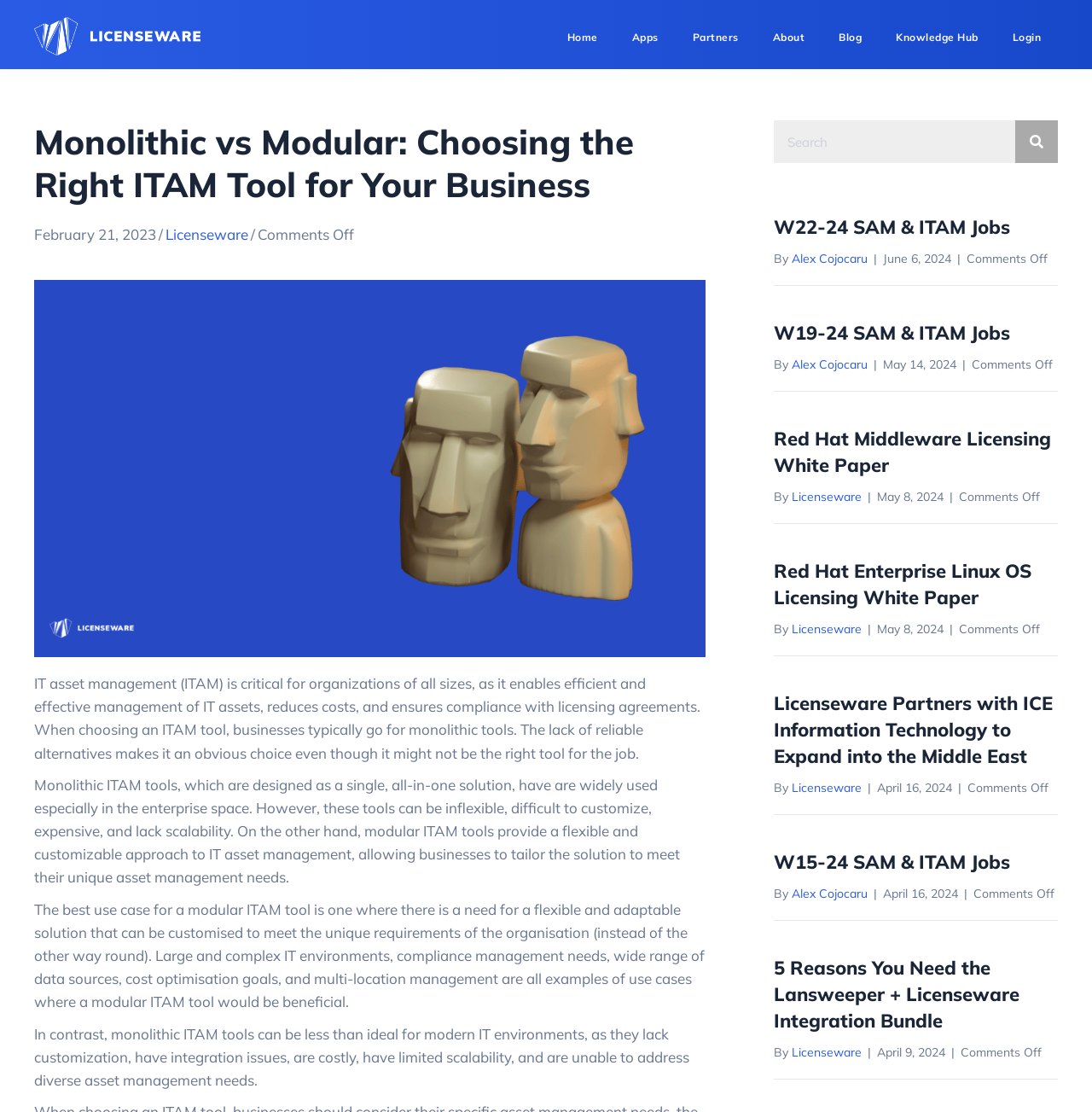From the screenshot, find the bounding box of the UI element matching this description: "W19-24 SAM & ITAM Jobs". Supply the bounding box coordinates in the form [left, top, right, bottom], each a float between 0 and 1.

[0.708, 0.289, 0.925, 0.31]